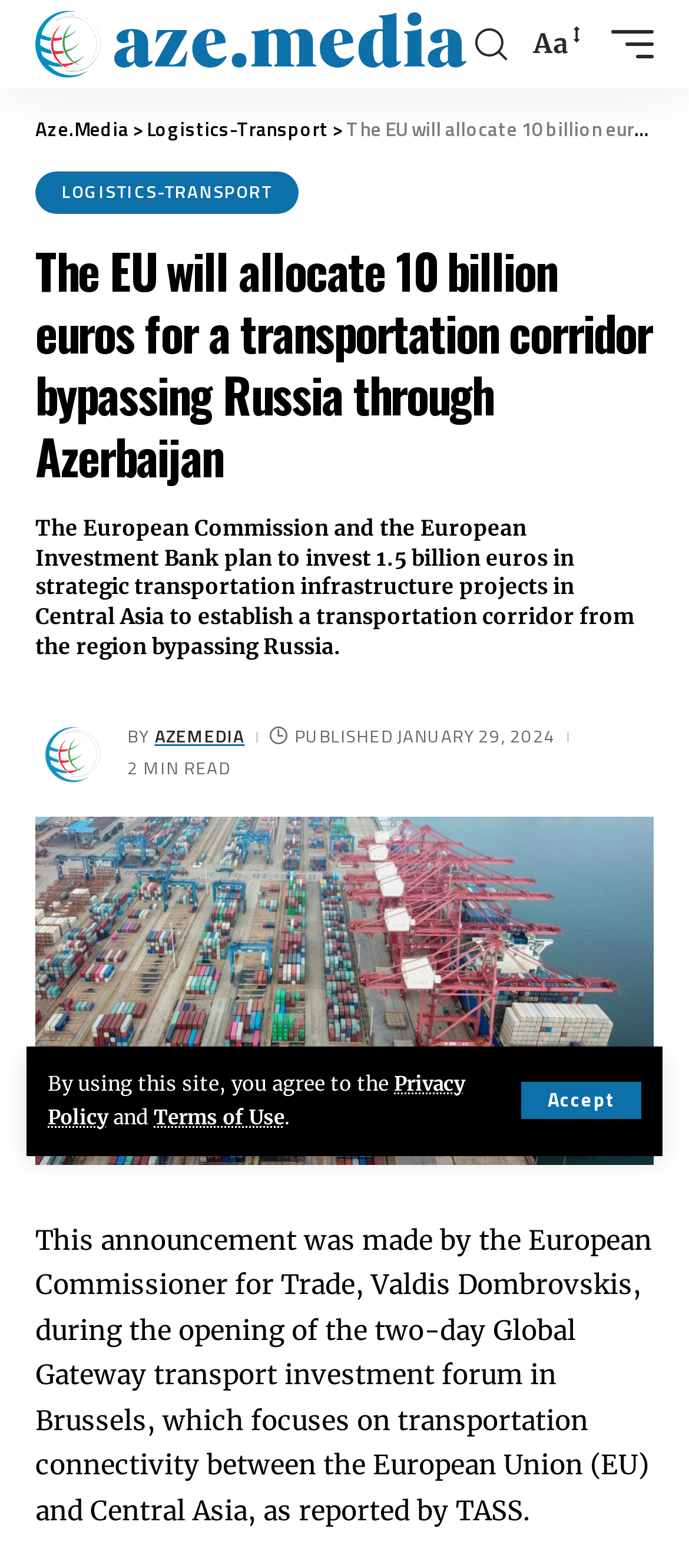Please find the bounding box coordinates of the clickable region needed to complete the following instruction: "read more about AzeMedia". The bounding box coordinates must consist of four float numbers between 0 and 1, i.e., [left, top, right, bottom].

[0.051, 0.456, 0.159, 0.504]